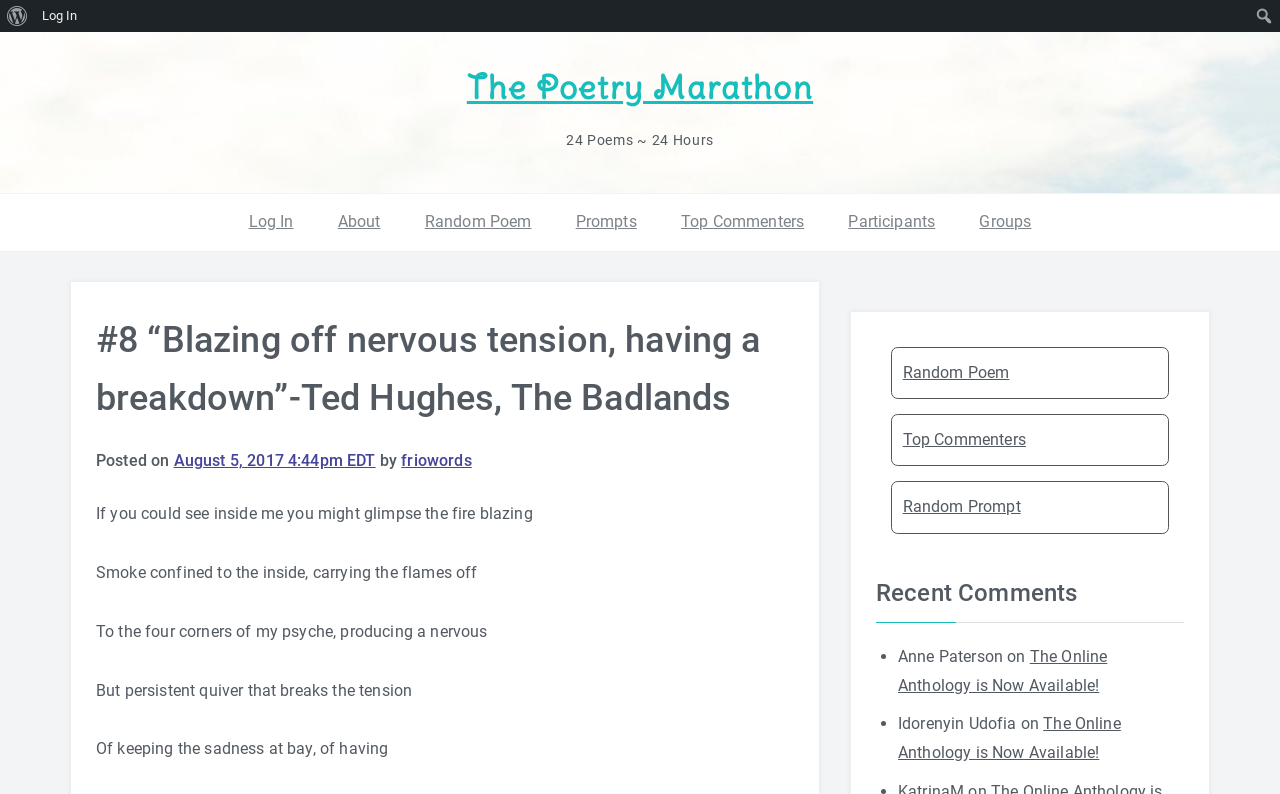Please identify the bounding box coordinates of the element's region that should be clicked to execute the following instruction: "Search for a poem". The bounding box coordinates must be four float numbers between 0 and 1, i.e., [left, top, right, bottom].

[0.977, 0.005, 0.998, 0.035]